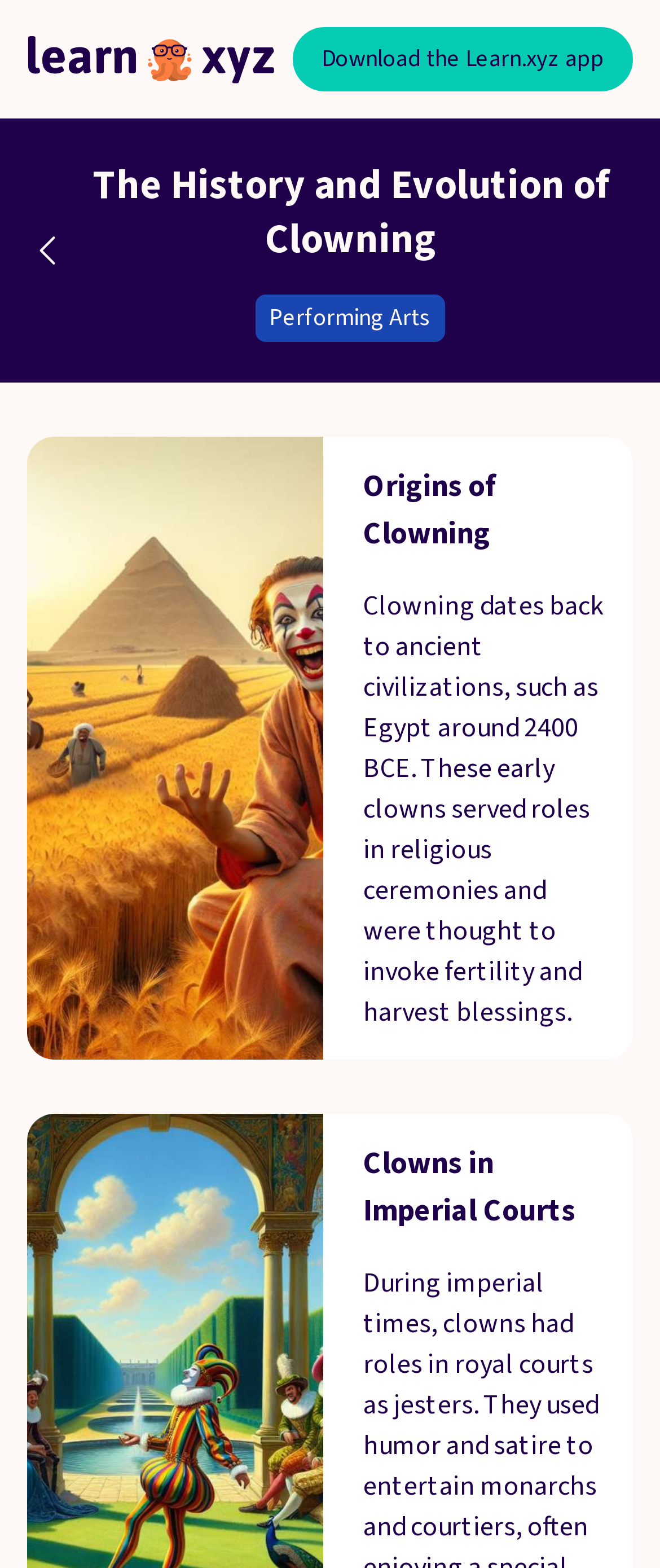What is the role of early clowns?
Please give a well-detailed answer to the question.

According to the StaticText element, 'Clowning dates back to ancient civilizations, such as Egypt around 2400 BCE. These early clowns served roles in religious ceremonies and were thought to invoke fertility and harvest blessings.', early clowns were thought to invoke fertility and harvest blessings.